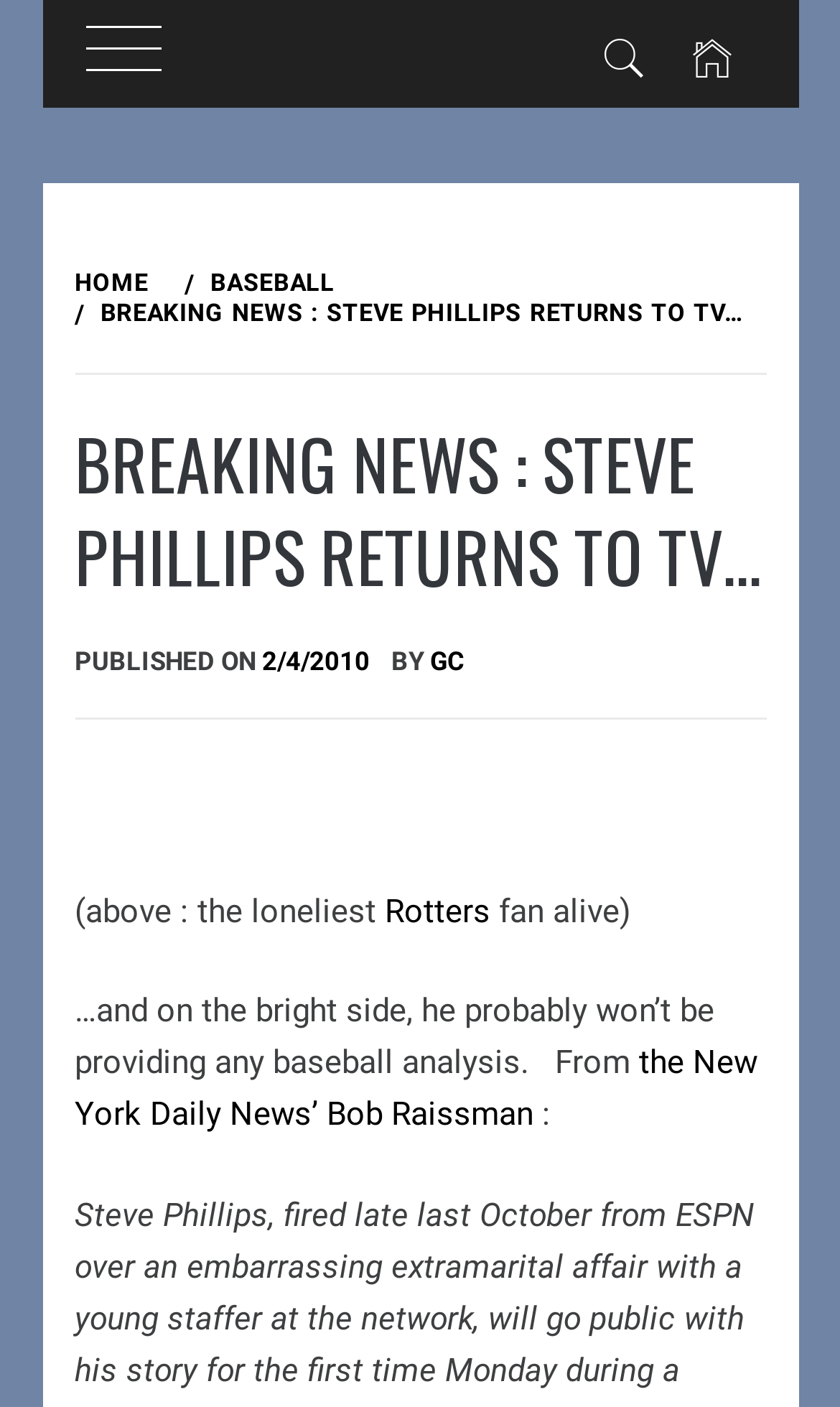What is the name of the website section that the article belongs to?
Examine the image and provide an in-depth answer to the question.

I found the name of the website section that the article belongs to by looking at the link element with the text '/ BREAKING NEWS : STEVE PHILLIPS RETURNS TO TV…' which is located in the navigation section.